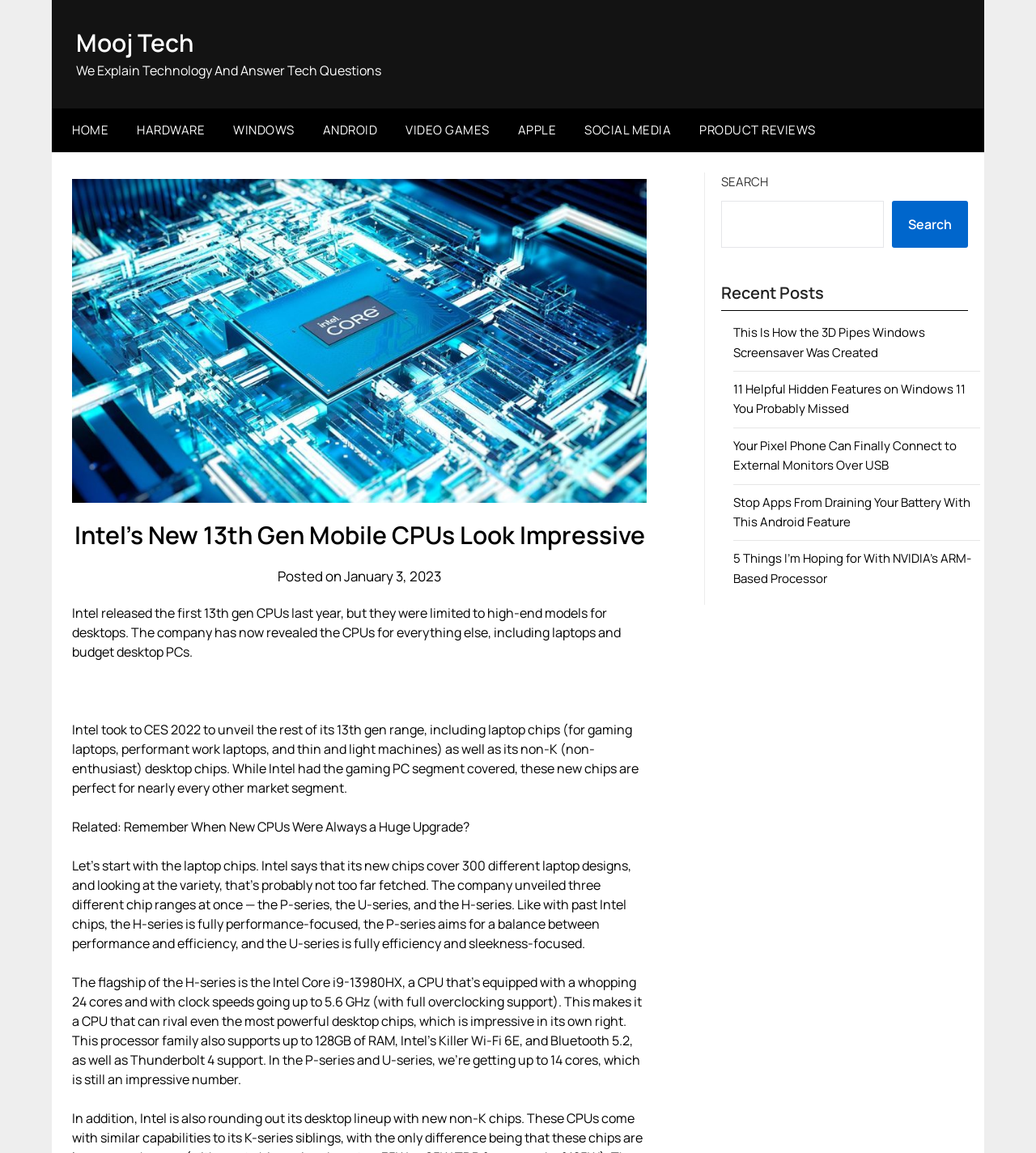Based on the provided description, "Video Games", find the bounding box of the corresponding UI element in the screenshot.

[0.379, 0.094, 0.485, 0.132]